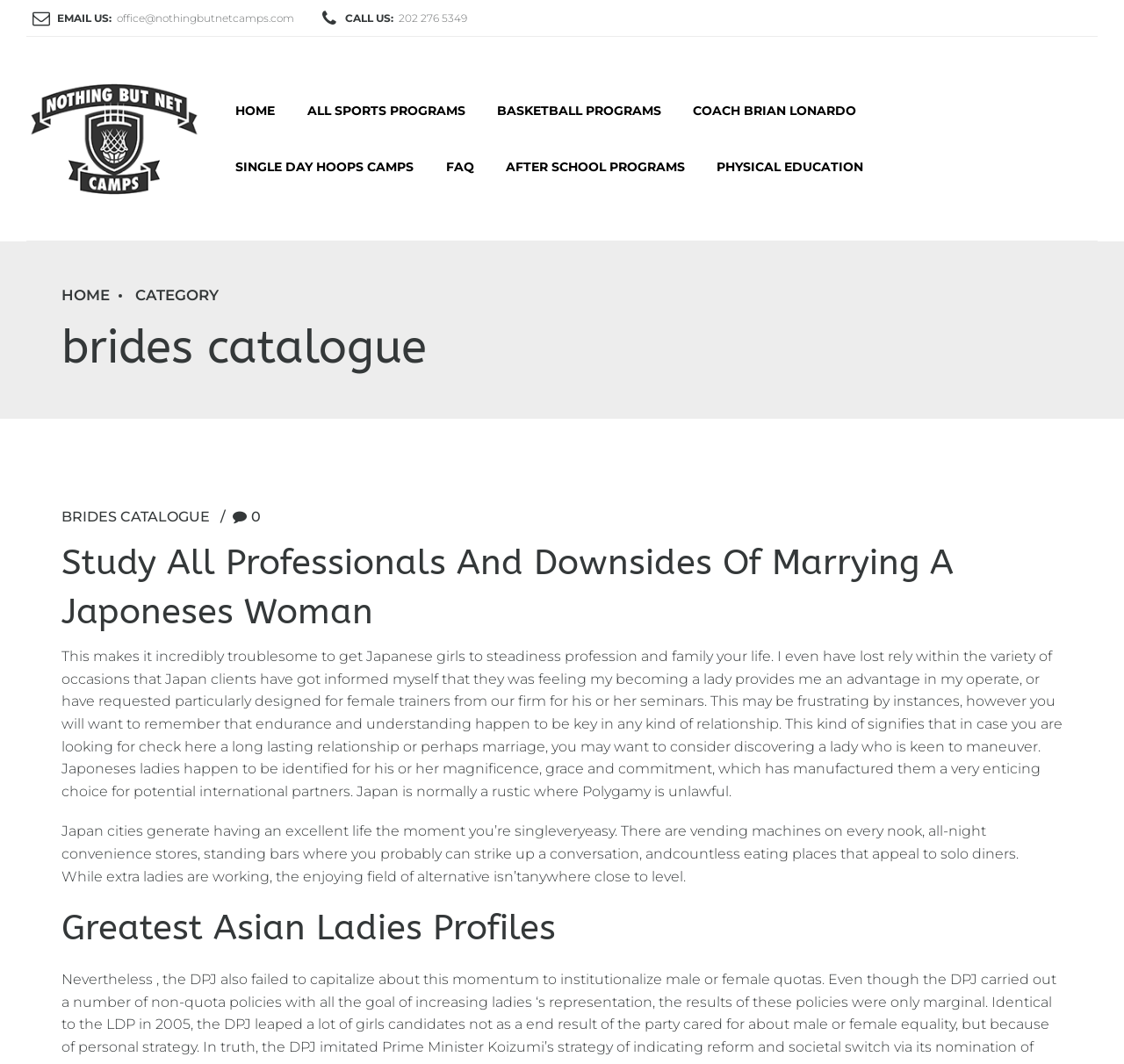Please provide the bounding box coordinates for the element that needs to be clicked to perform the instruction: "Click BASKETBALL PROGRAMS link". The coordinates must consist of four float numbers between 0 and 1, formatted as [left, top, right, bottom].

[0.428, 0.077, 0.602, 0.13]